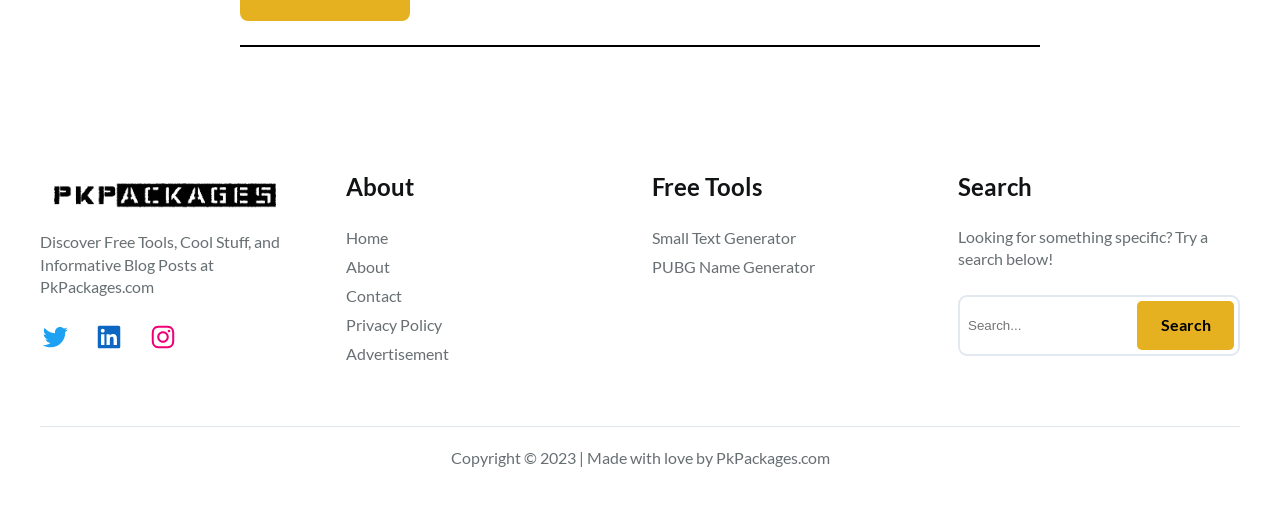Specify the bounding box coordinates of the area to click in order to follow the given instruction: "Search for something specific."

[0.753, 0.591, 0.881, 0.688]